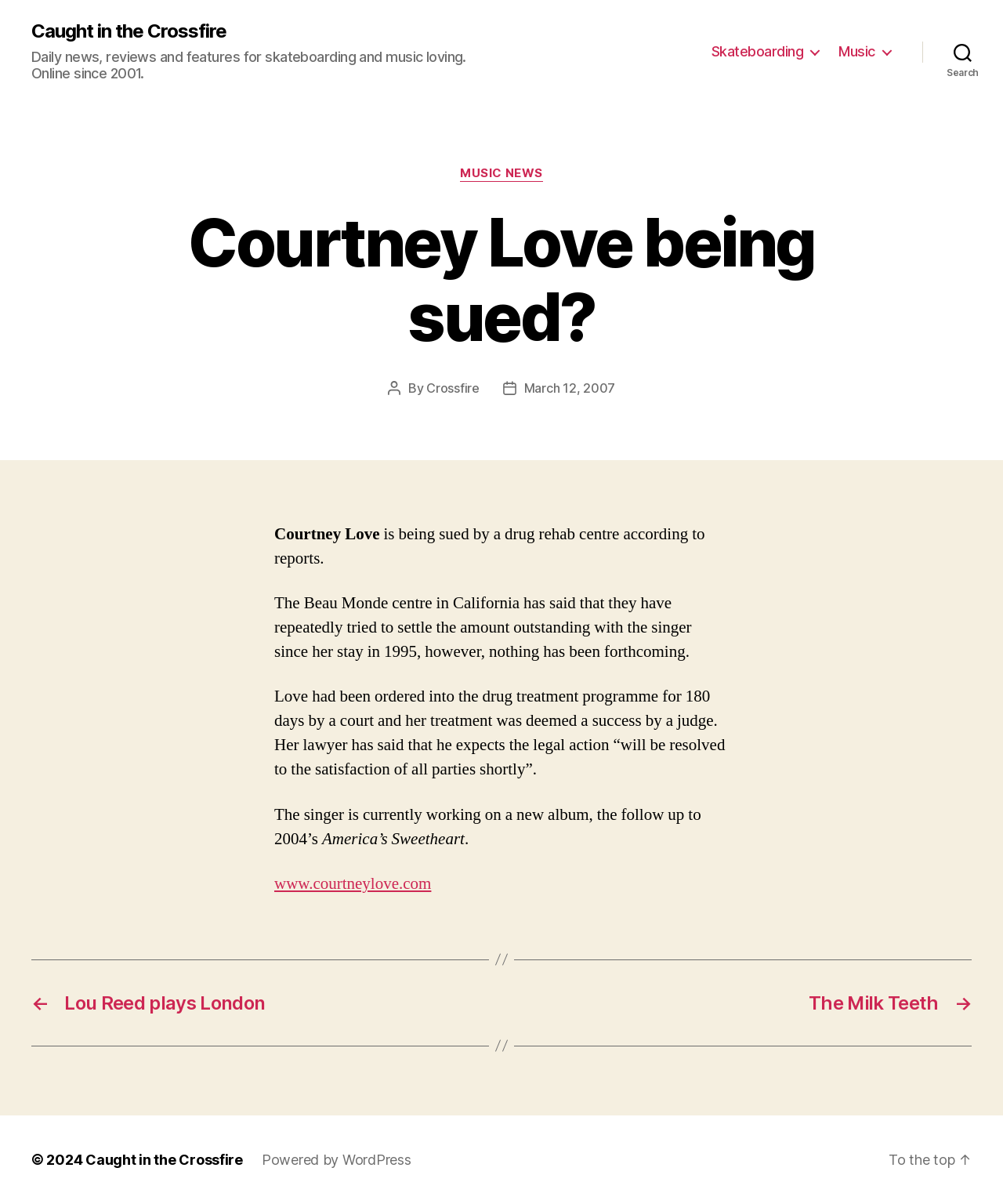Determine the coordinates of the bounding box that should be clicked to complete the instruction: "Visit Courtney Love's website". The coordinates should be represented by four float numbers between 0 and 1: [left, top, right, bottom].

[0.273, 0.725, 0.43, 0.743]